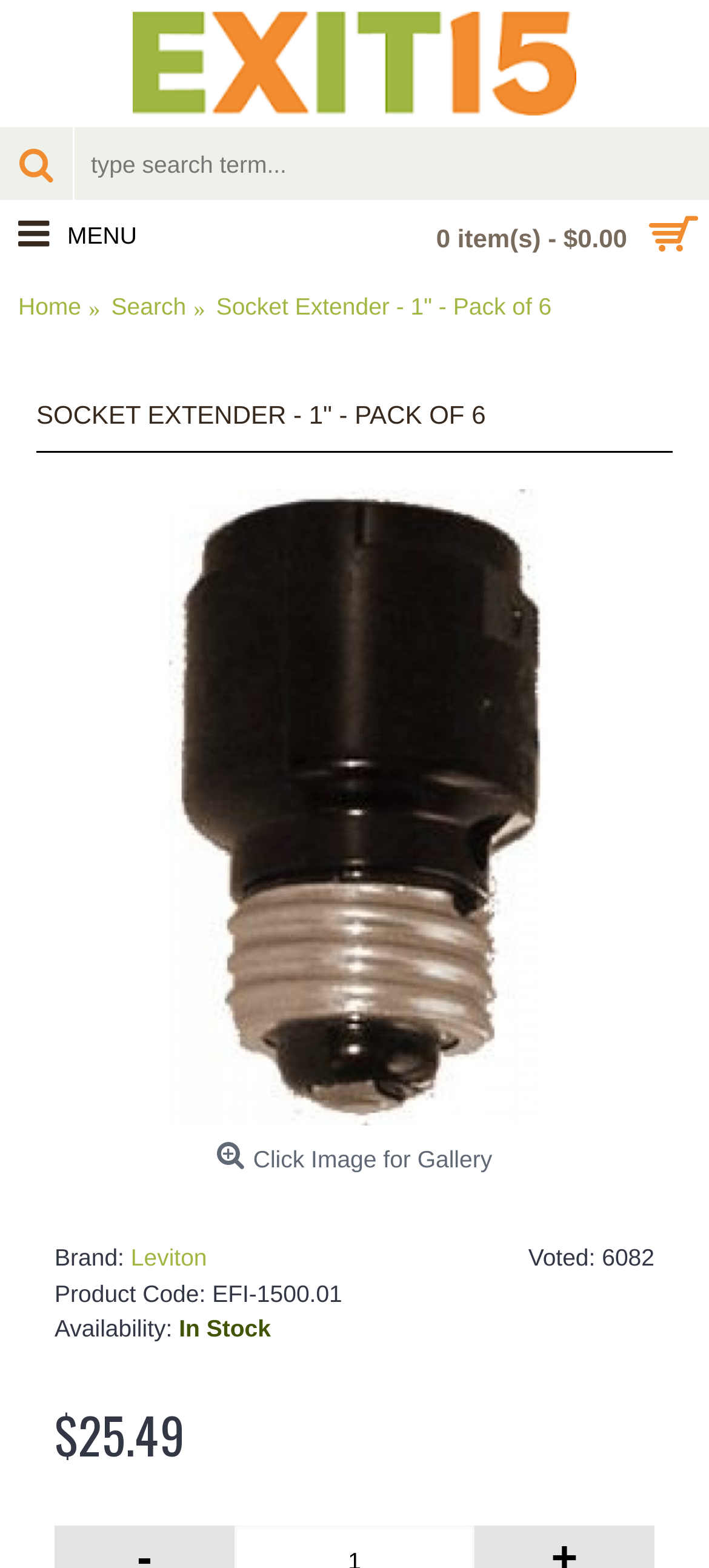Determine the bounding box coordinates of the area to click in order to meet this instruction: "add item to cart".

[0.0, 0.128, 1.0, 0.174]